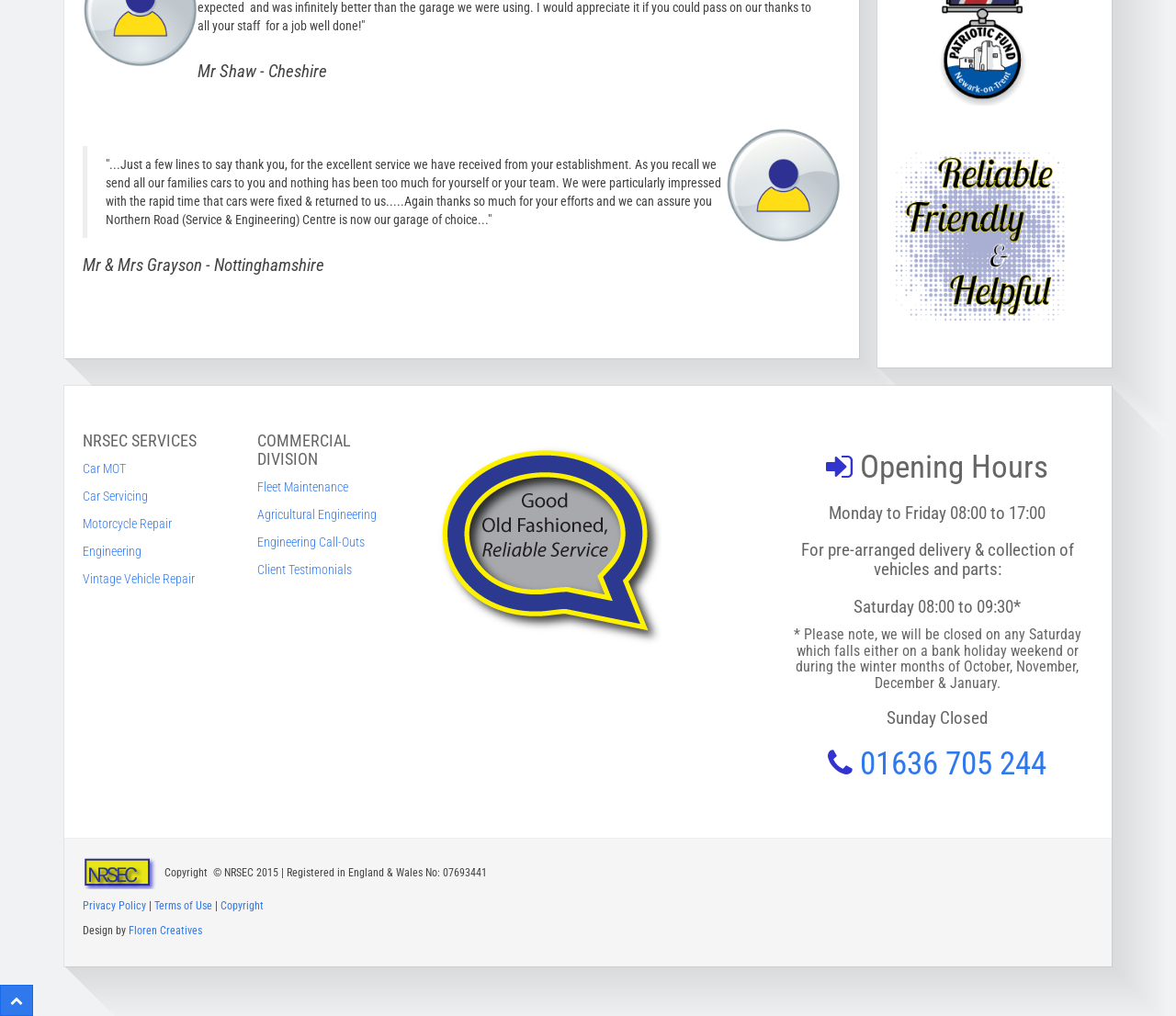Determine the bounding box of the UI component based on this description: "Copyright". The bounding box coordinates should be four float values between 0 and 1, i.e., [left, top, right, bottom].

[0.188, 0.885, 0.224, 0.898]